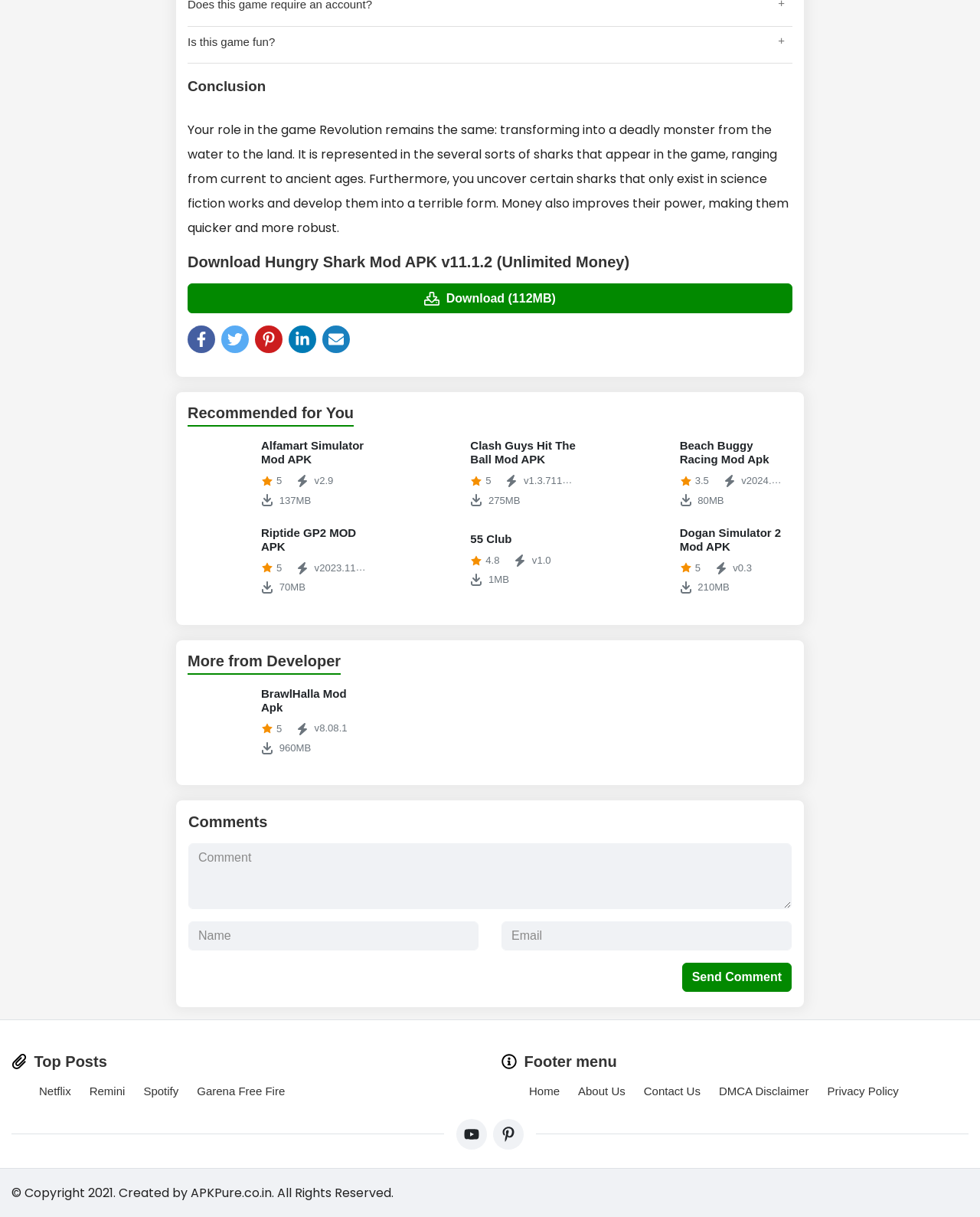Please pinpoint the bounding box coordinates for the region I should click to adhere to this instruction: "Download Hungry Shark Mod APK".

[0.191, 0.233, 0.809, 0.257]